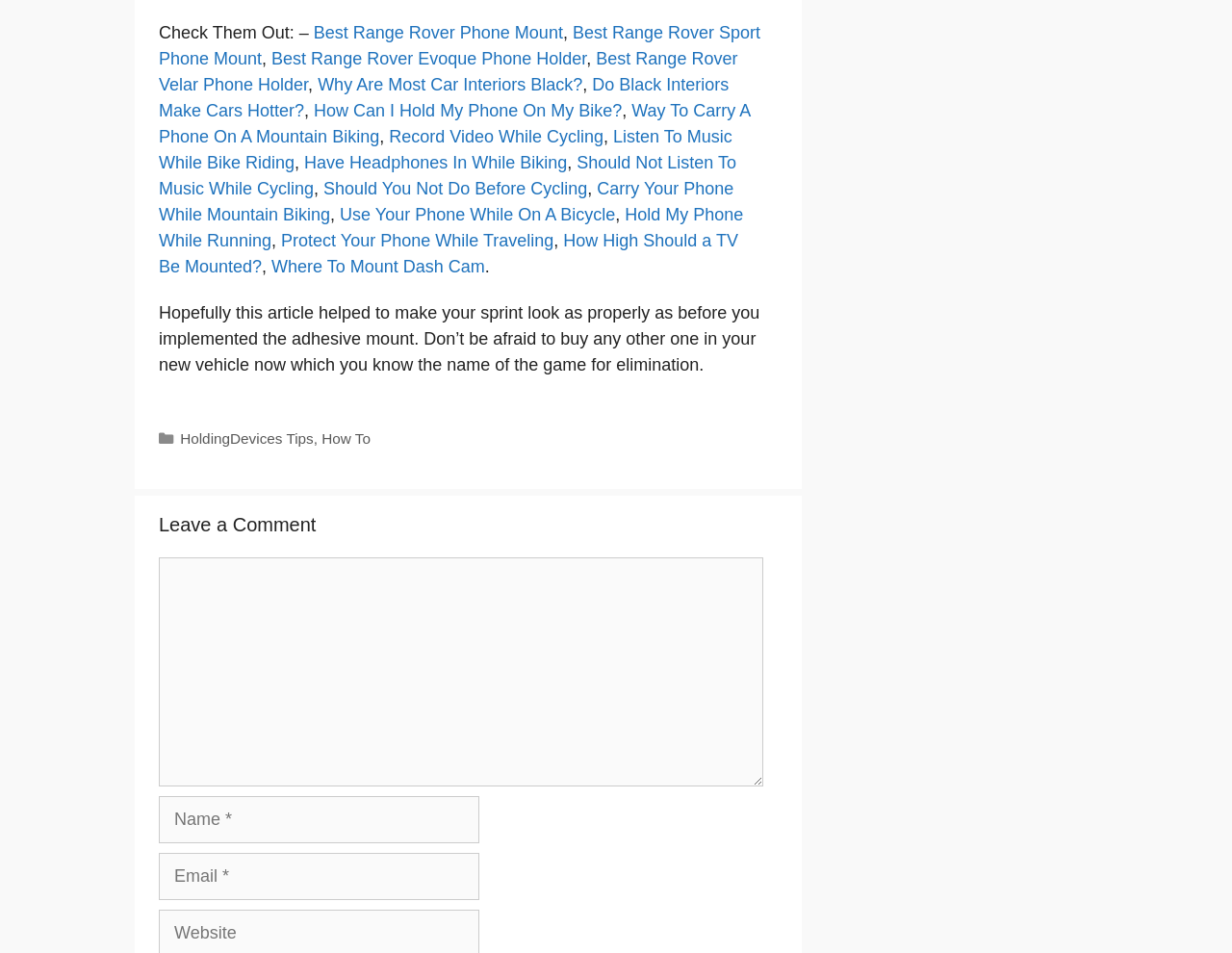Identify the bounding box coordinates of the part that should be clicked to carry out this instruction: "Enter your name in the text box".

[0.129, 0.836, 0.389, 0.885]